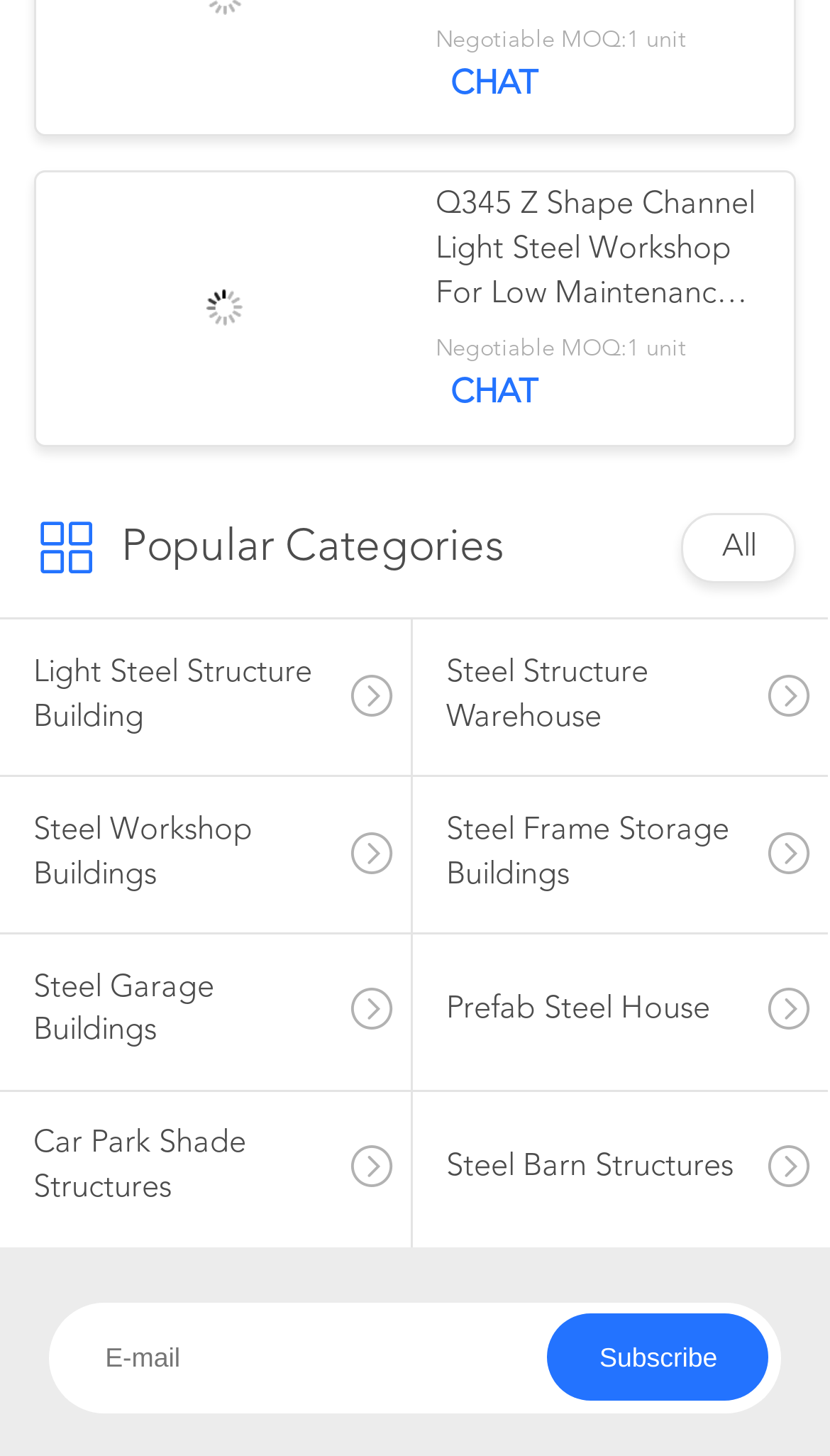Please specify the bounding box coordinates of the clickable section necessary to execute the following command: "chat with the supplier".

[0.525, 0.045, 0.666, 0.073]